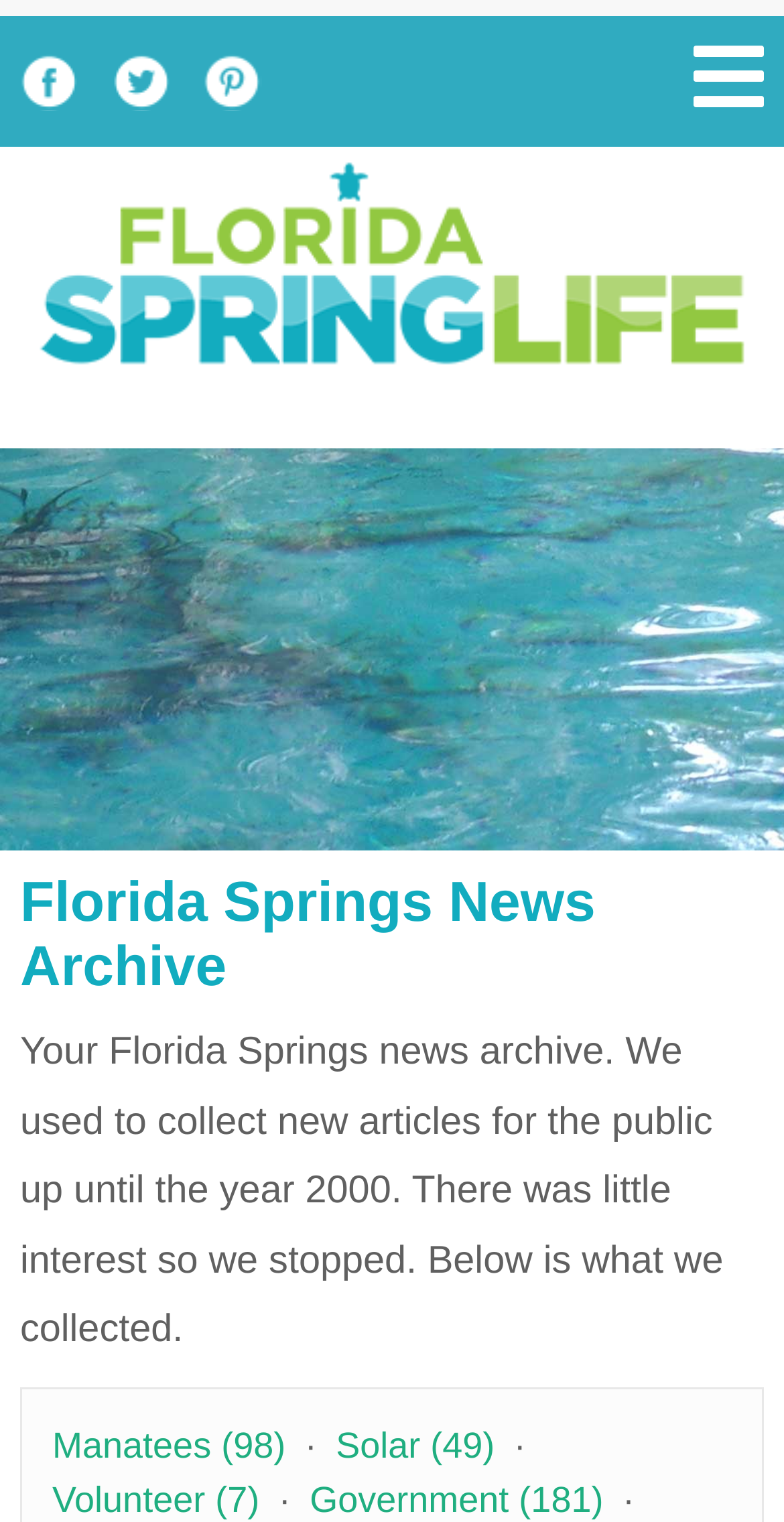Extract the primary headline from the webpage and present its text.

Florida Springs News Archive